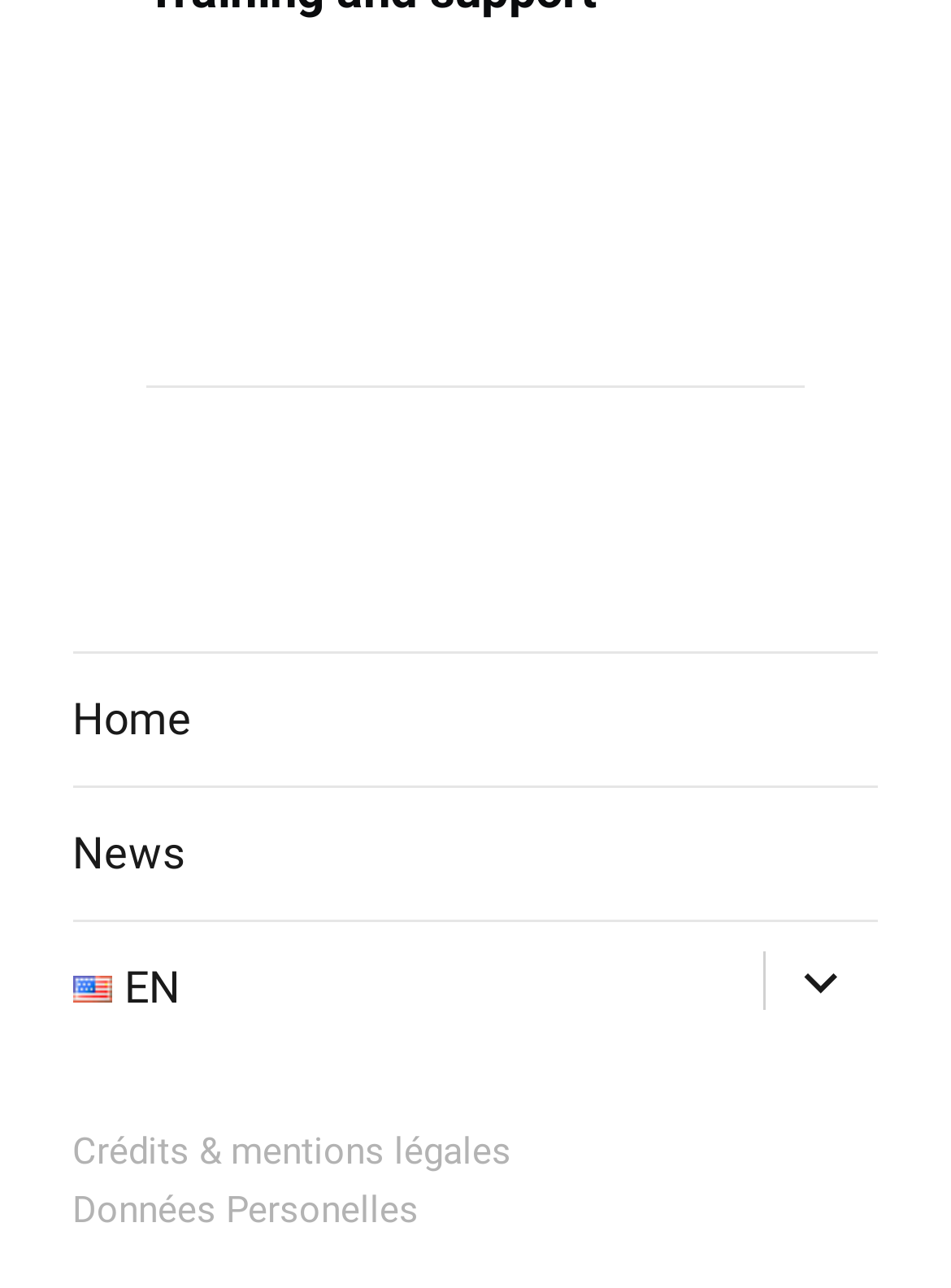What is the last item in the footer primary menu?
Please respond to the question with a detailed and well-explained answer.

I looked at the footer primary menu and found that the last item is a link labeled 'EN'.